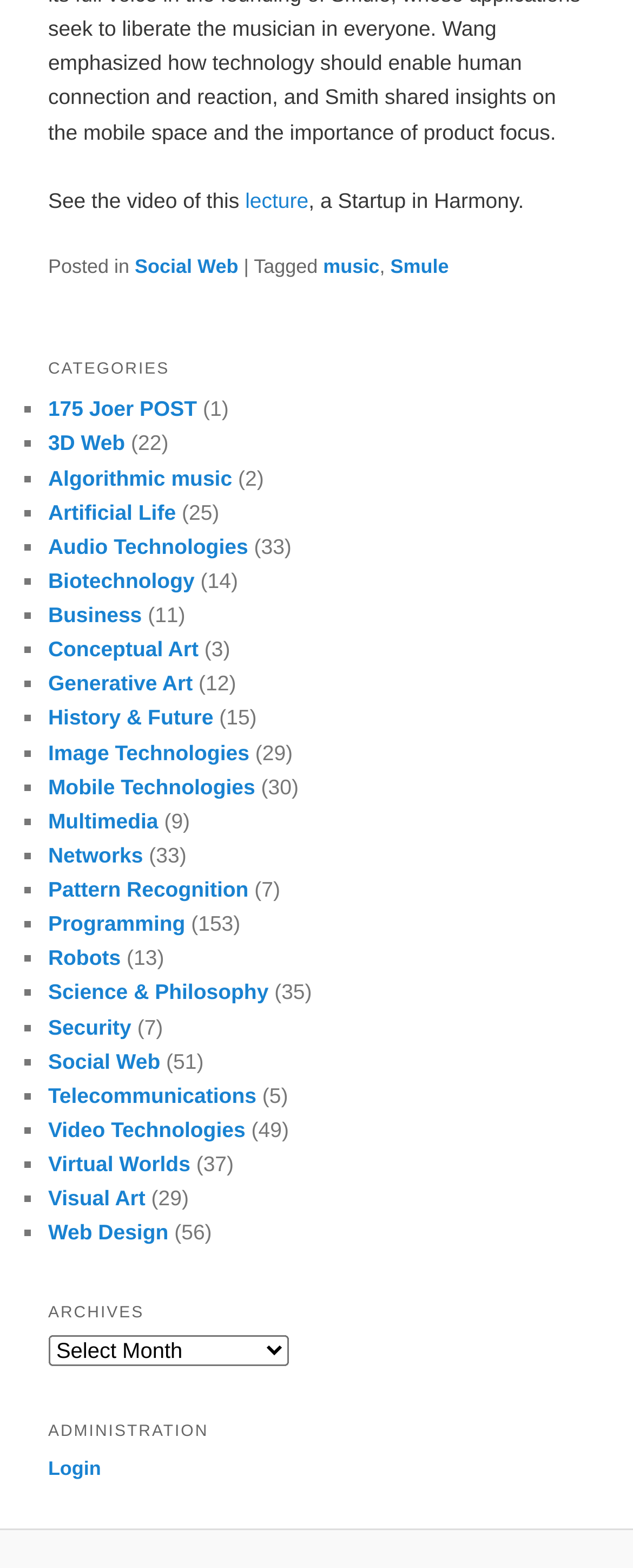What is the name of the startup mentioned in the first sentence?
Using the visual information from the image, give a one-word or short-phrase answer.

Harmony